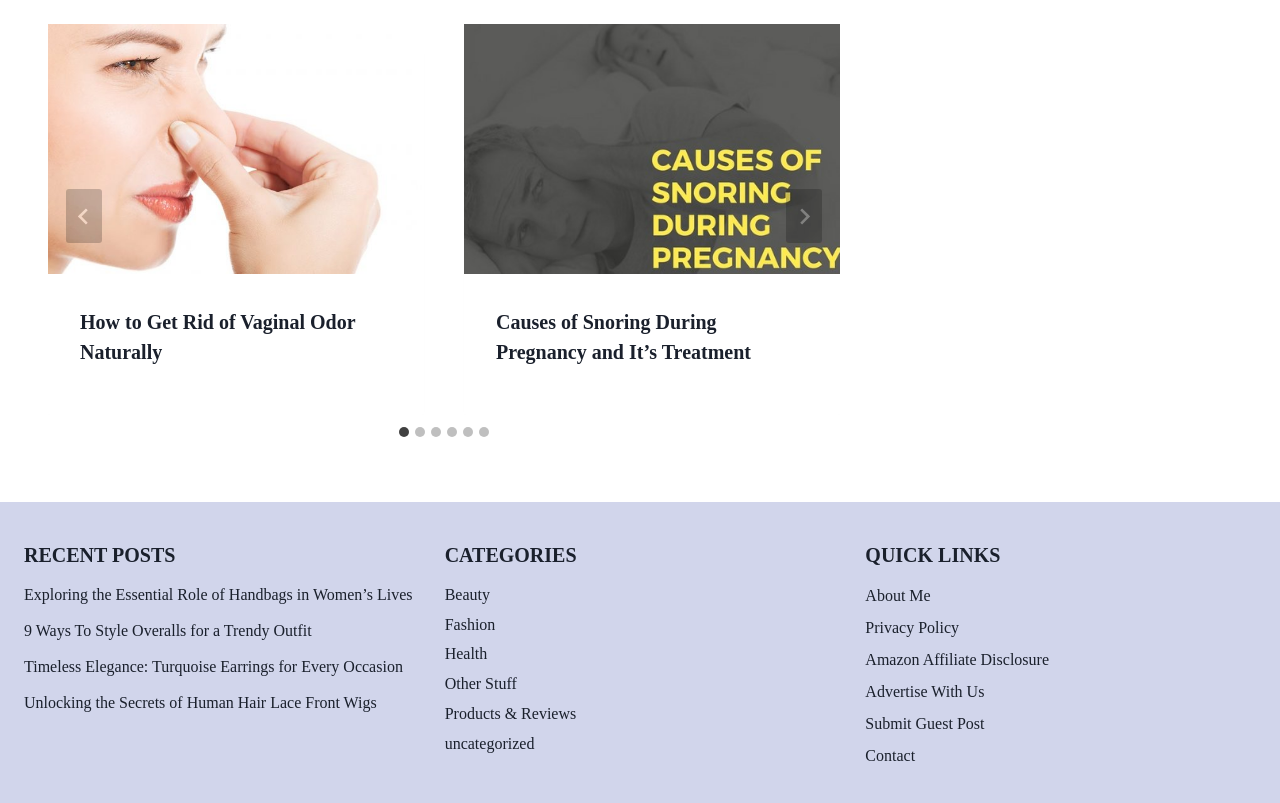What categories are available on the webpage?
Your answer should be a single word or phrase derived from the screenshot.

Beauty, Fashion, Health, etc.